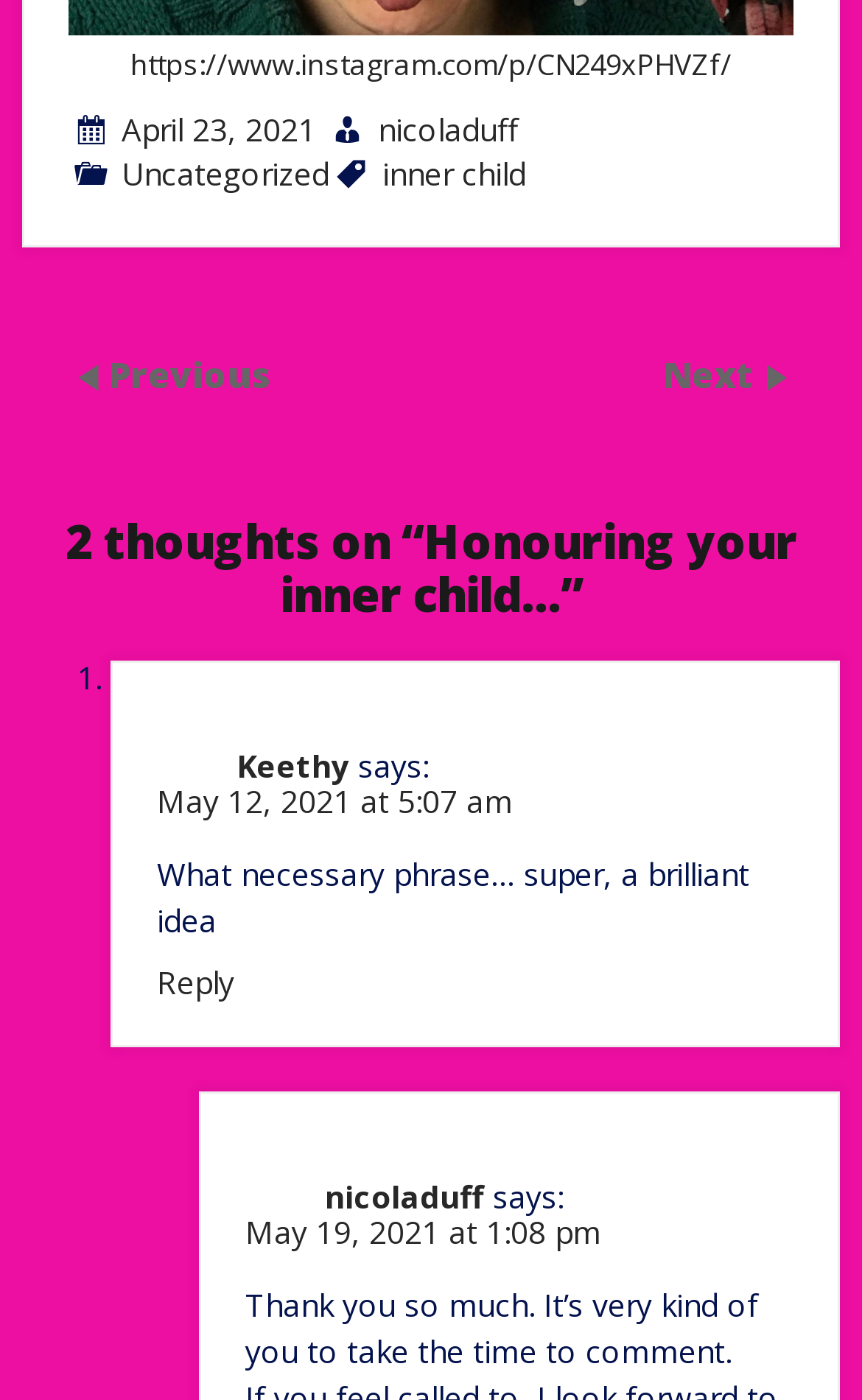Please specify the bounding box coordinates for the clickable region that will help you carry out the instruction: "Read the article".

[0.128, 0.471, 0.974, 0.748]